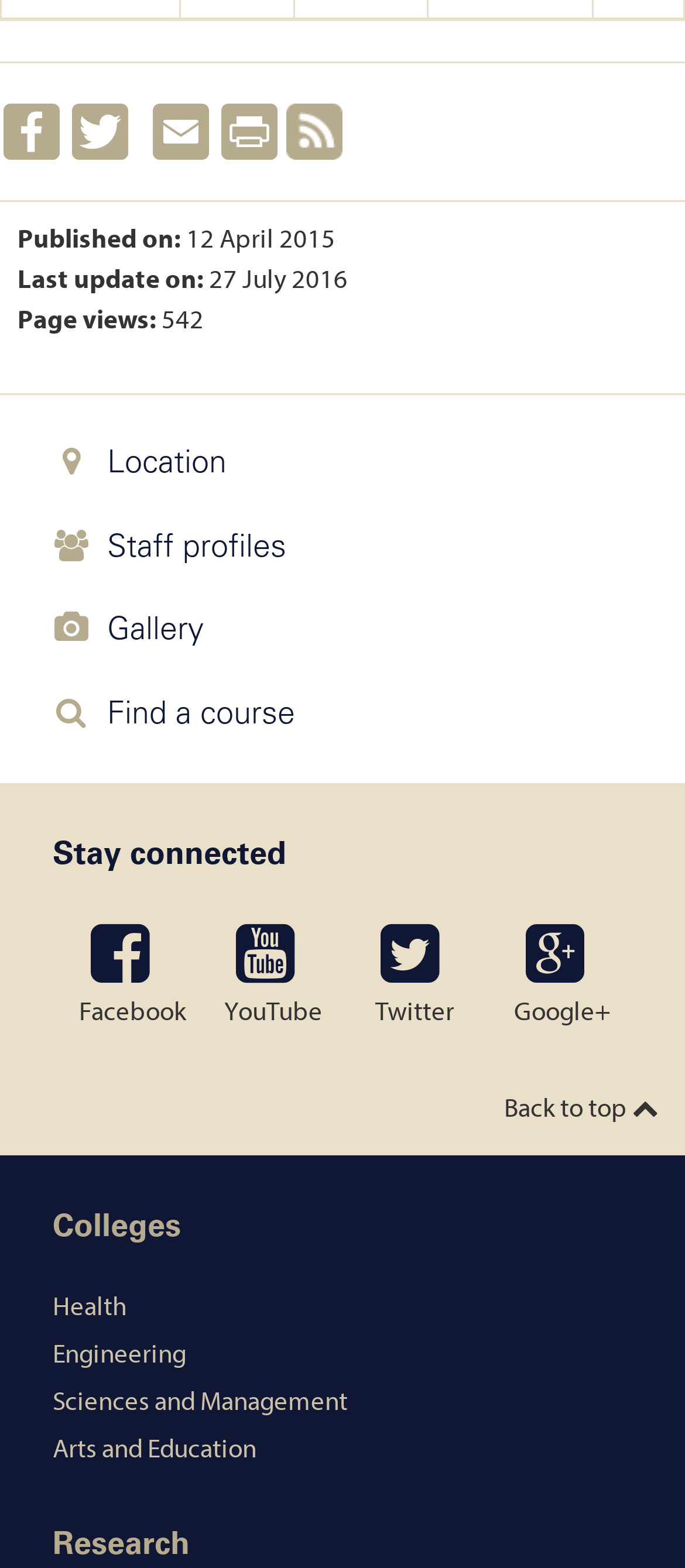What is the category of the 'Health' link?
Can you offer a detailed and complete answer to this question?

I found the answer by looking at the link element with the text 'Health' and its parent element with the heading 'Colleges', which indicates that the 'Health' link is a category under Colleges.